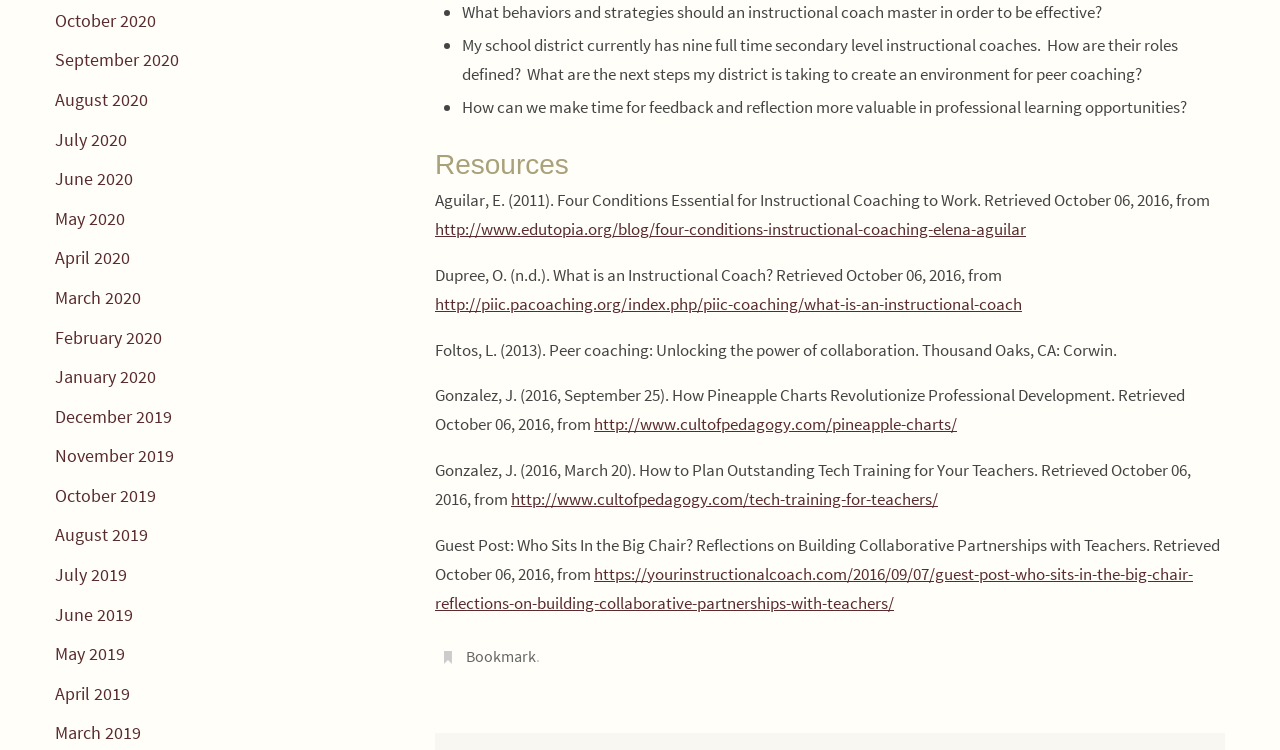Please specify the bounding box coordinates for the clickable region that will help you carry out the instruction: "Read the article 'How Pineapple Charts Revolutionize Professional Development'".

[0.464, 0.551, 0.748, 0.58]